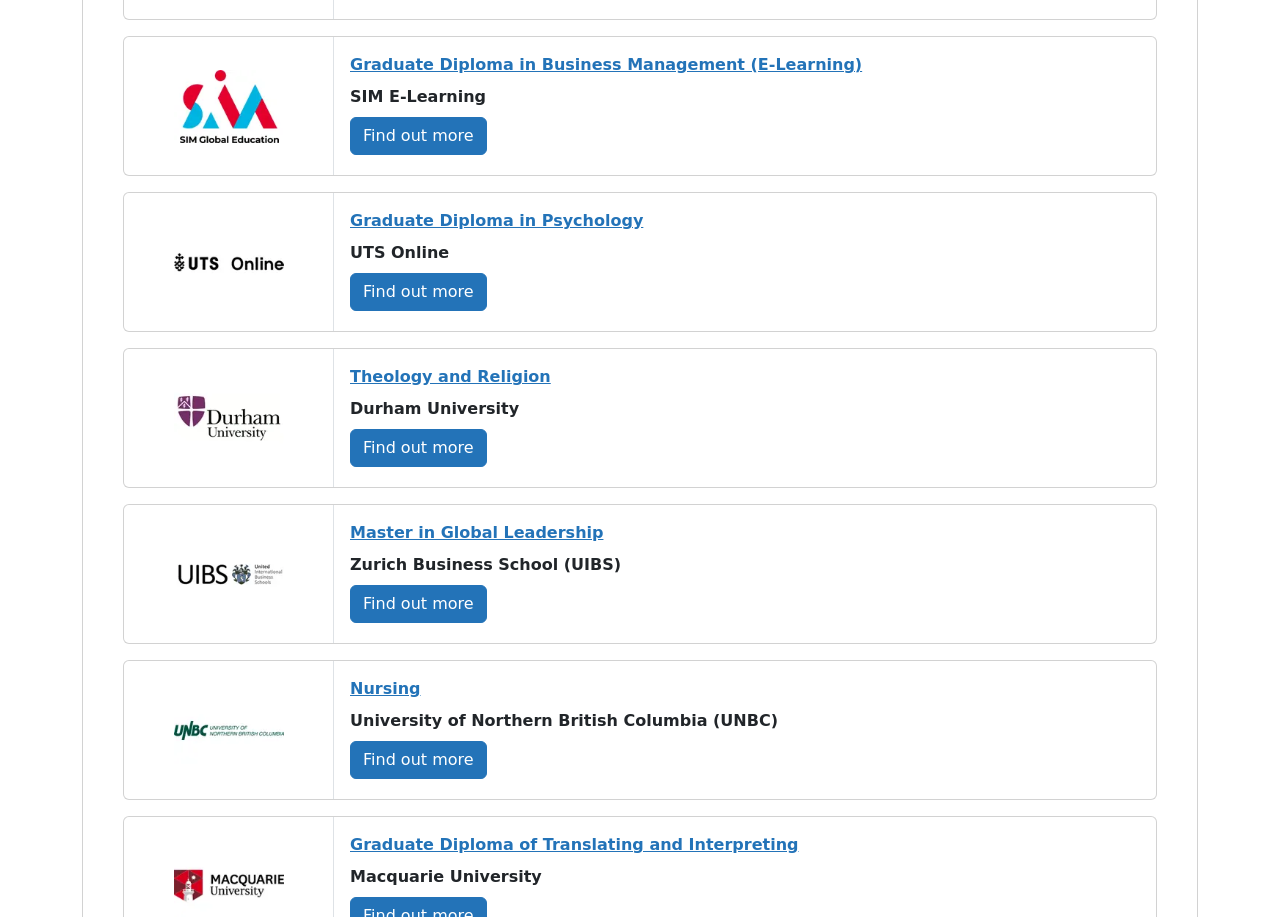Provide a short answer using a single word or phrase for the following question: 
How many 'Find out more' links are on the page?

5